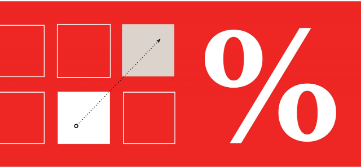Interpret the image and provide an in-depth description.

The image features a vibrant red background adorned with large, bold white text displaying a percentage symbol (%). To the left of the percentage is a series of empty squares, with one square in the center filled in a soft beige shade. A diagonal arrow extends from a small black circle in the filled square to the empty square below it, suggesting a dynamic progression or comparison within the design. This imagery might symbolize concepts of growth, measurement, or statistics, conveying a clear visual narrative about quantitative analysis or performance metrics. The overall composition is striking, drawing attention to the concept of data representation.